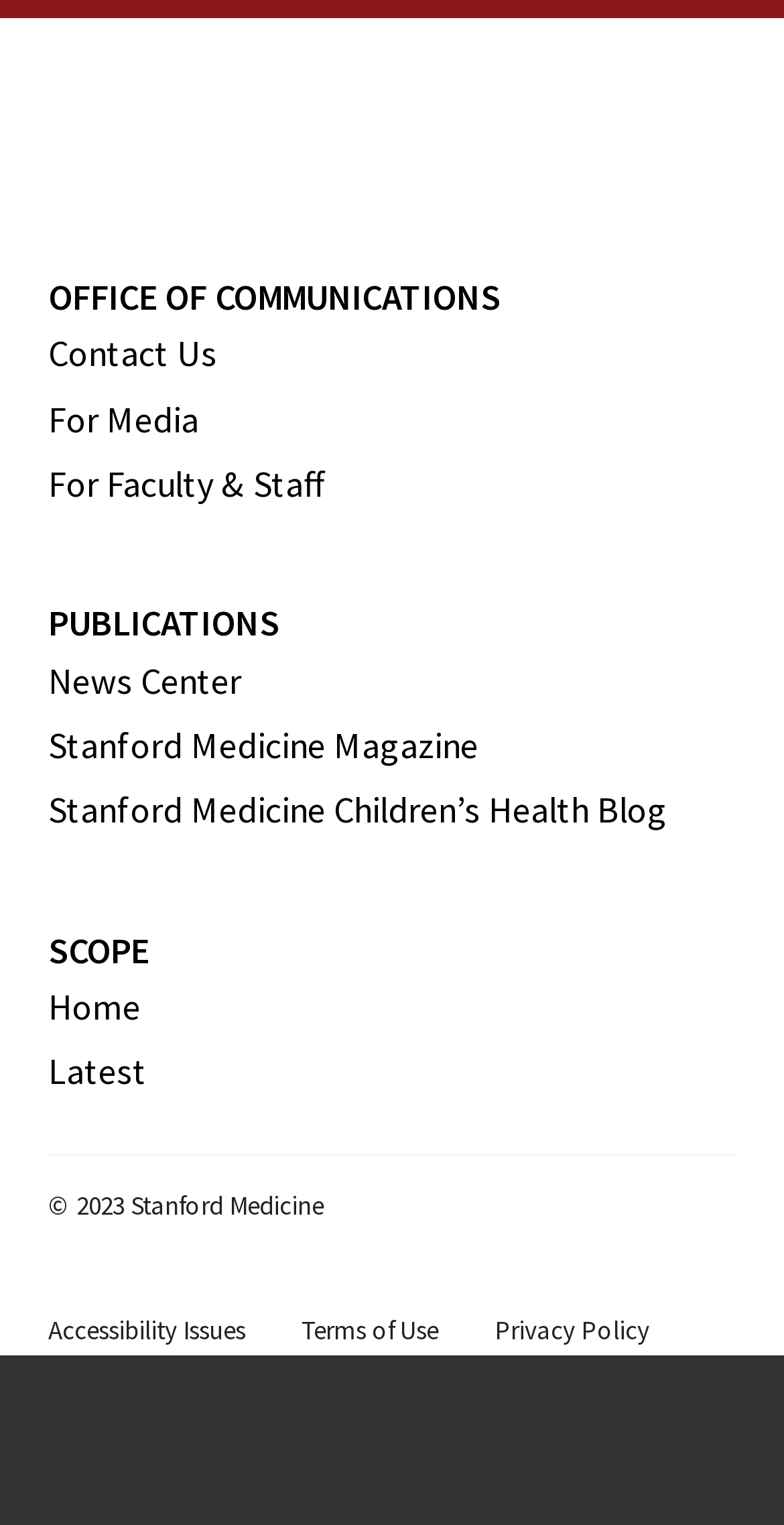Provide the bounding box coordinates of the HTML element described by the text: "Stanford Medicine Children’s Health Blog".

[0.062, 0.516, 0.851, 0.546]